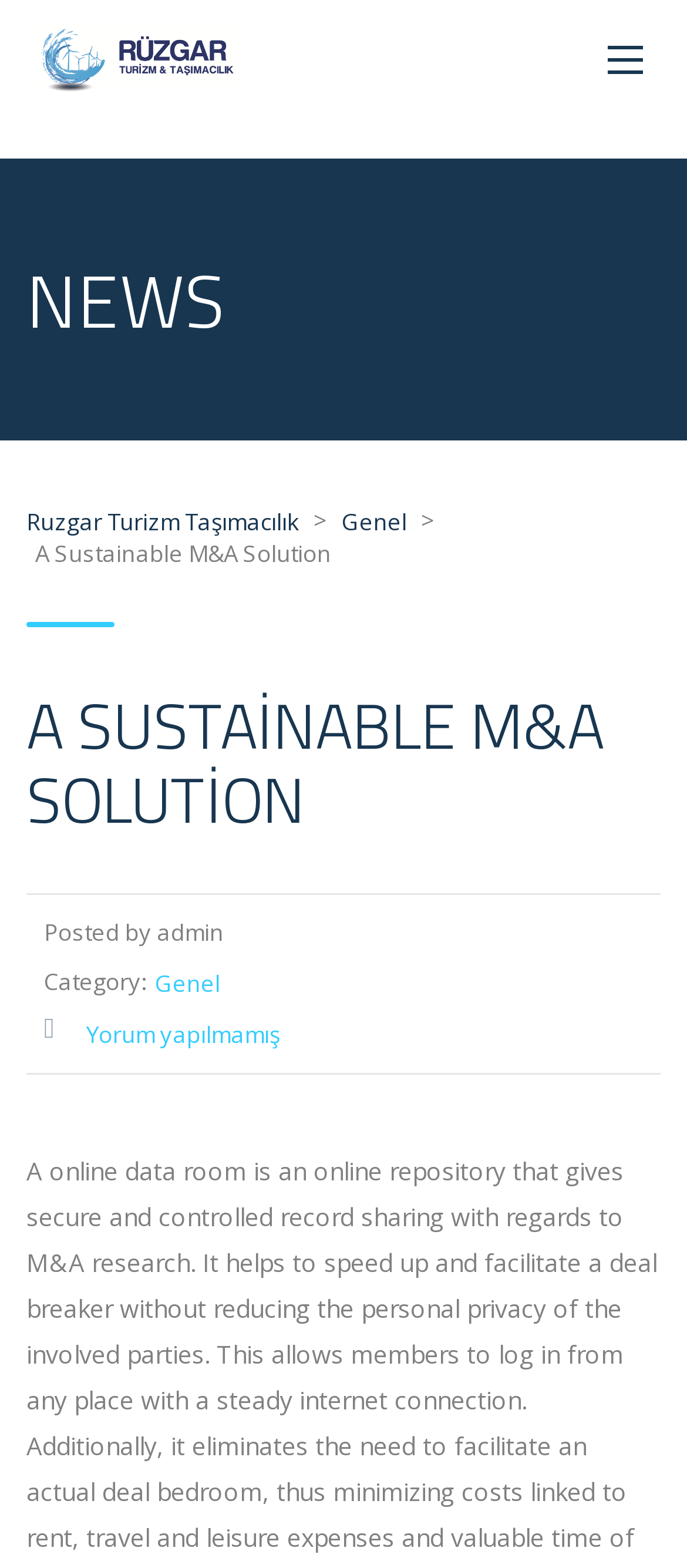Given the webpage screenshot, identify the bounding box of the UI element that matches this description: "alt="Ruzgar Turizm Taşımacılık"".

[0.051, 0.015, 0.353, 0.058]